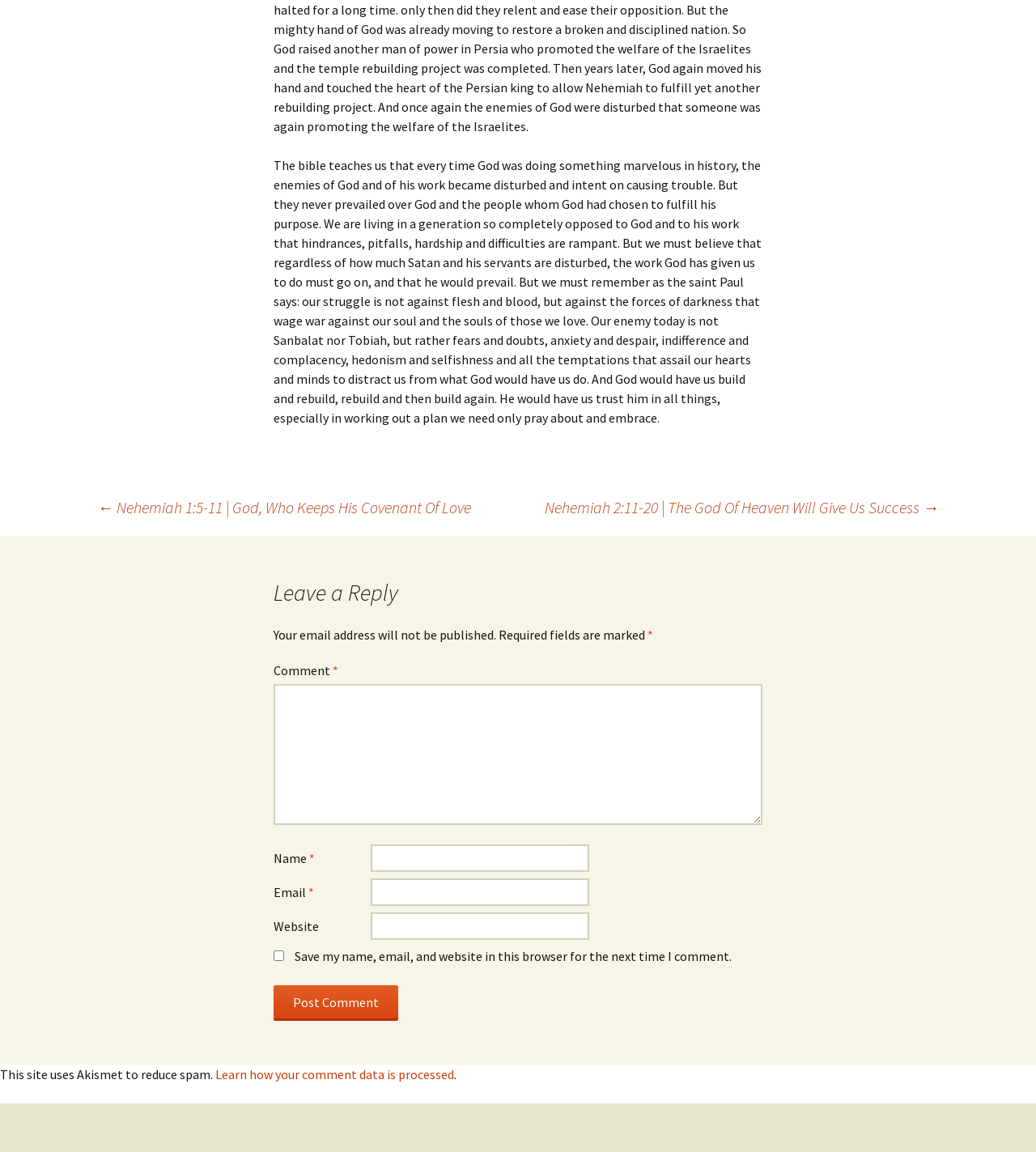For the element described, predict the bounding box coordinates as (top-left x, top-left y, bottom-right x, bottom-right y). All values should be between 0 and 1. Element description: parent_node: Email * aria-describedby="email-notes" name="email"

[0.358, 0.762, 0.569, 0.786]